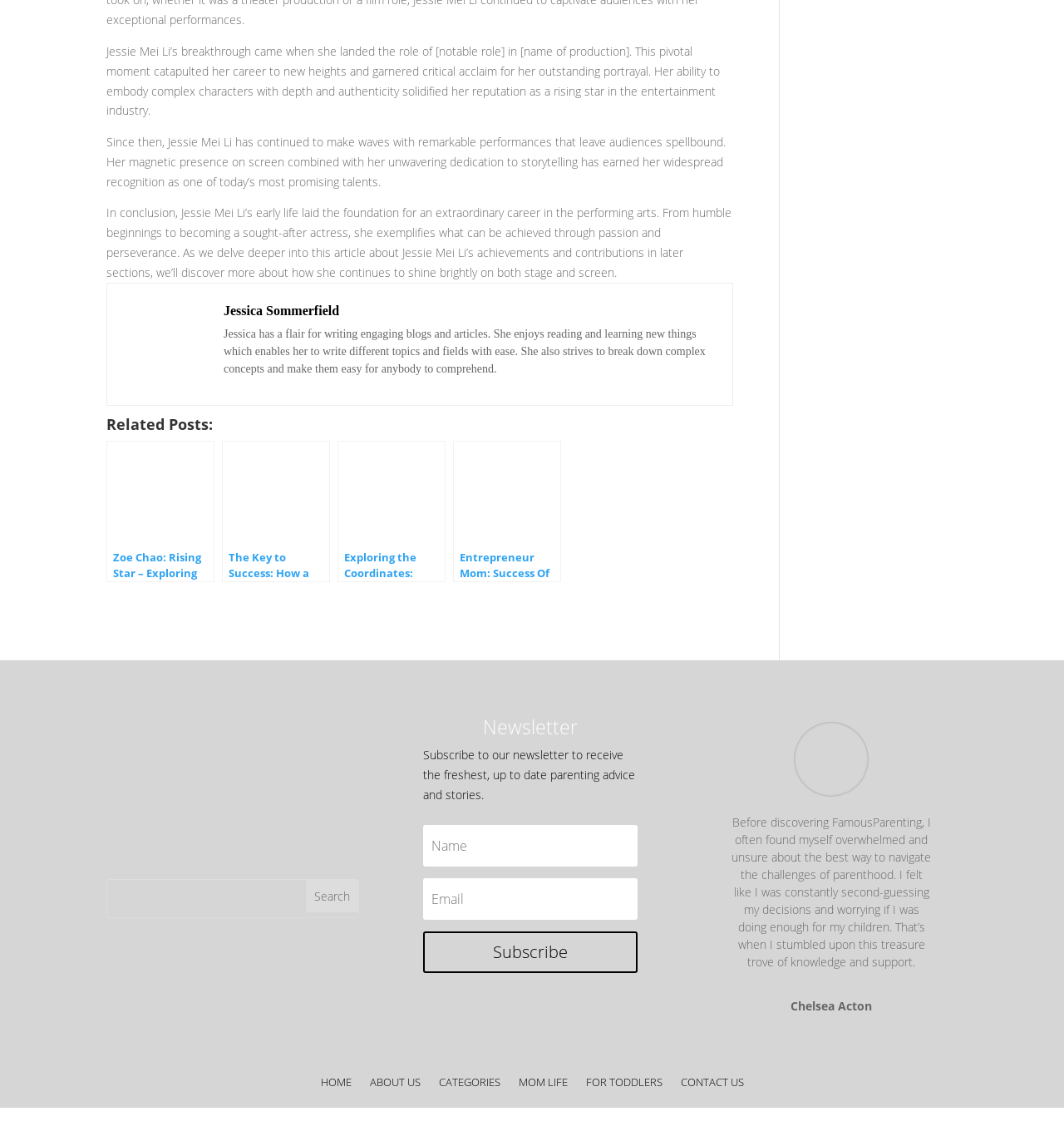What are the main categories of the website?
From the screenshot, provide a brief answer in one word or phrase.

HOME, ABOUT US, CATEGORIES, MOM LIFE, FOR TODDLERS, CONTACT US